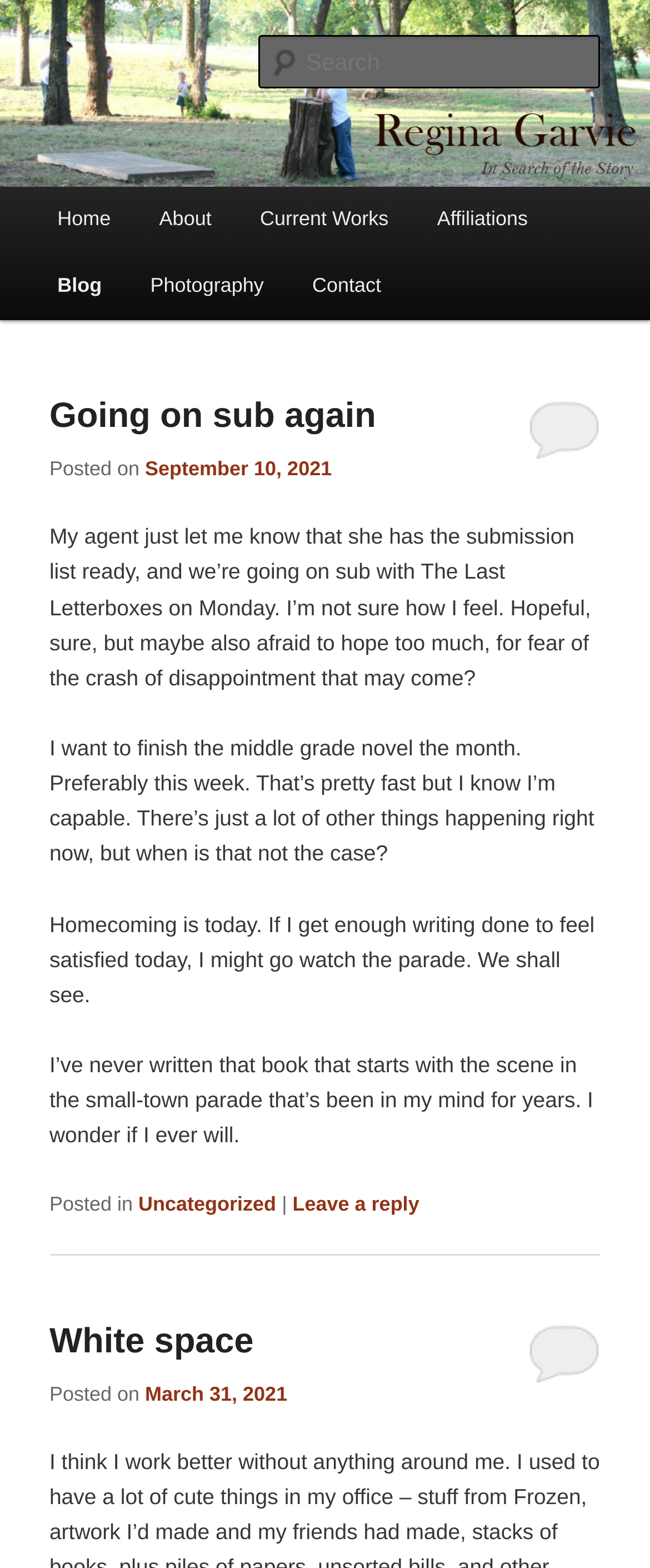Specify the bounding box coordinates of the region I need to click to perform the following instruction: "Leave a reply to the blog post". The coordinates must be four float numbers in the range of 0 to 1, i.e., [left, top, right, bottom].

[0.45, 0.76, 0.645, 0.775]